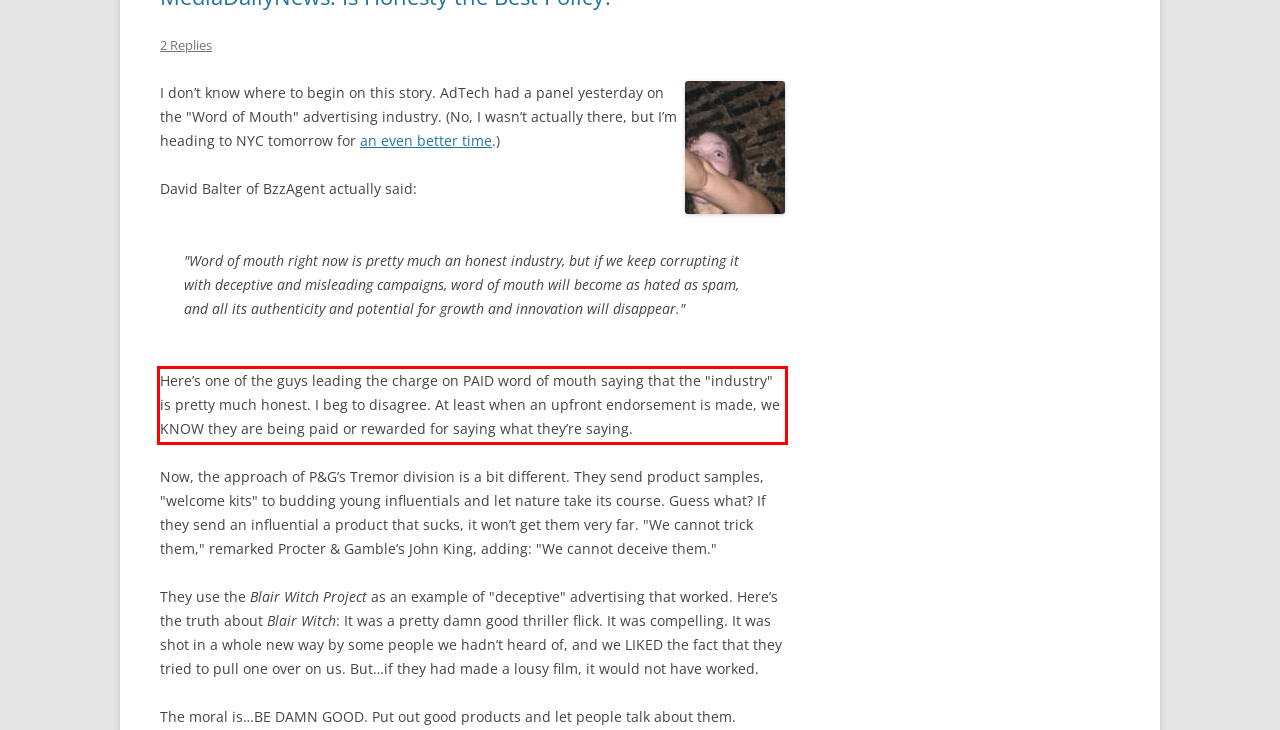Within the screenshot of the webpage, locate the red bounding box and use OCR to identify and provide the text content inside it.

Here’s one of the guys leading the charge on PAID word of mouth saying that the "industry" is pretty much honest. I beg to disagree. At least when an upfront endorsement is made, we KNOW they are being paid or rewarded for saying what they’re saying.